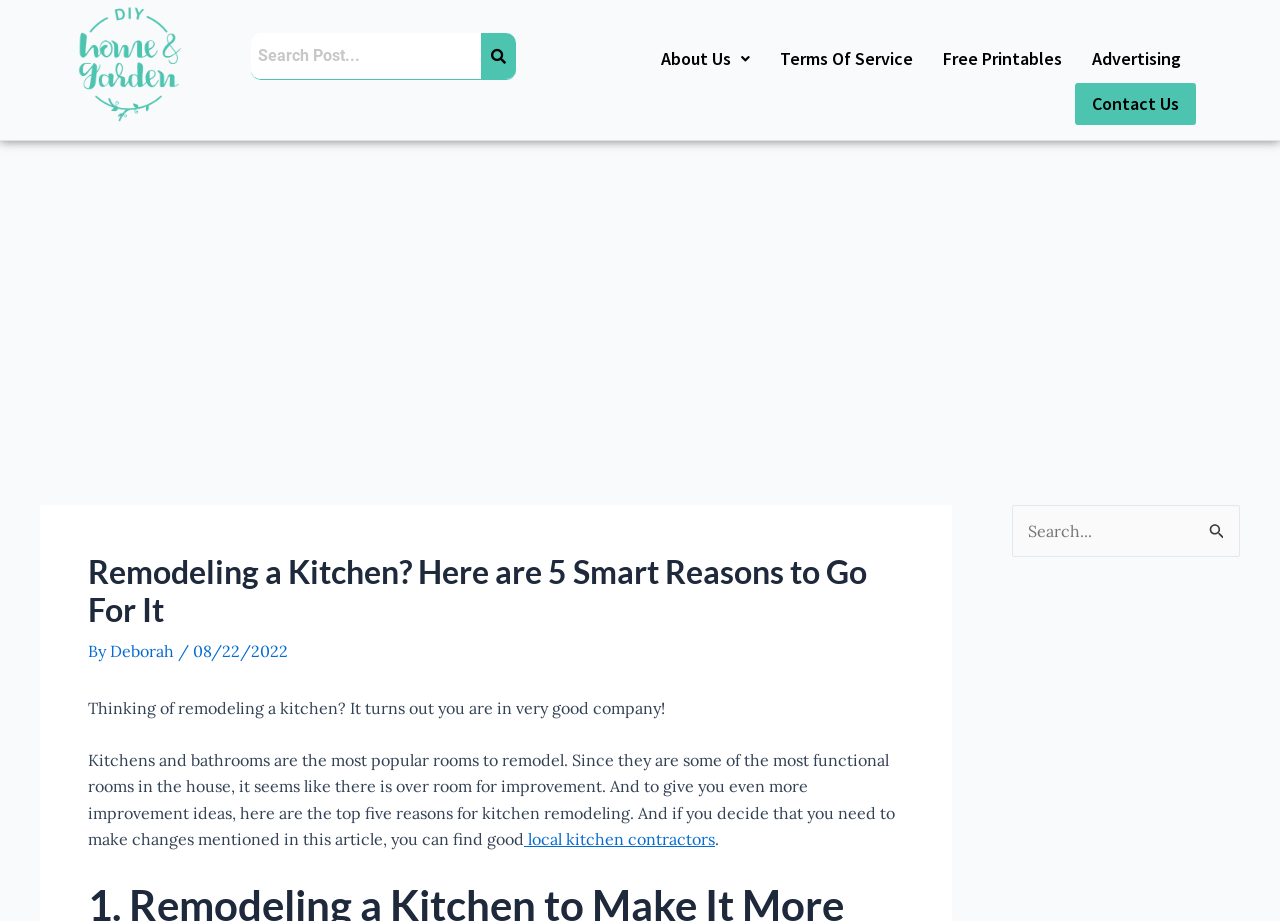Bounding box coordinates should be provided in the format (top-left x, top-left y, bottom-right x, bottom-right y) with all values between 0 and 1. Identify the bounding box for this UI element: name="s" placeholder="Search Post..." title="Search"

[0.196, 0.036, 0.376, 0.086]